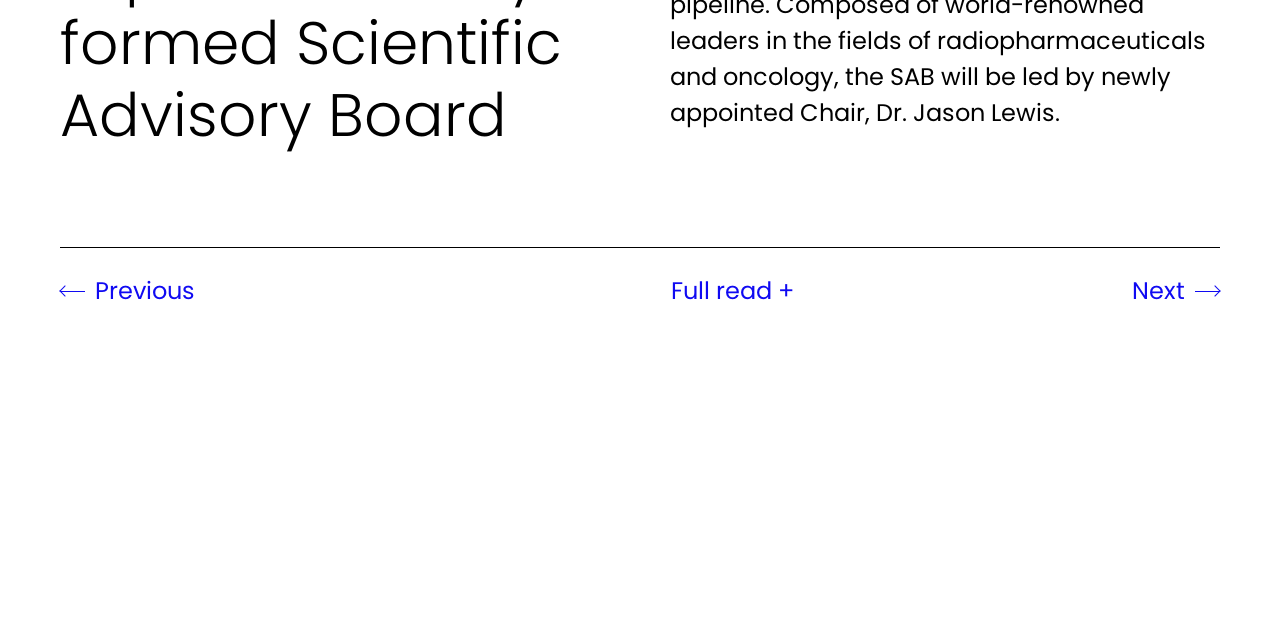Show the bounding box coordinates for the HTML element as described: "Previous".

[0.047, 0.425, 0.153, 0.484]